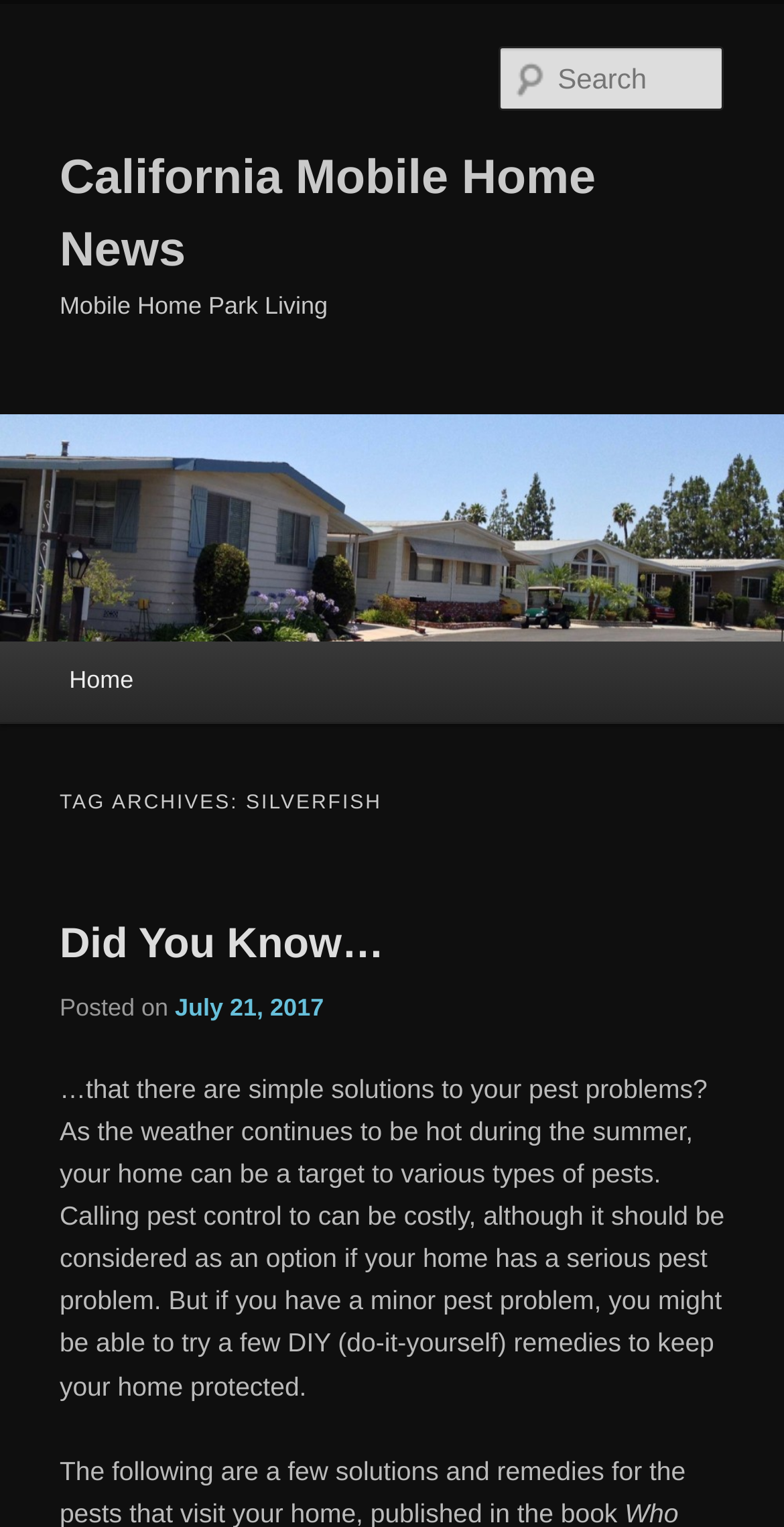Give a detailed account of the webpage's layout and content.

The webpage is about California Mobile Home News, with a focus on silverfish. At the top, there are two links, "Skip to primary content" and "Skip to secondary content", which are positioned at the top-left corner of the page. Below these links, there is a heading that reads "California Mobile Home News", which spans almost the entire width of the page. 

Underneath the heading, there is another heading that reads "Mobile Home Park Living". To the left of these headings, there is a link and an image, both with the same title "California Mobile Home News", which occupies the top-left quarter of the page. 

On the right side of the page, there is a search box with a label "Search Search". Below the search box, there is a heading that reads "Main menu", which is followed by a link to the "Home" page. 

The main content of the page is divided into sections. The first section has a heading that reads "TAG ARCHIVES: SILVERFISH", which spans almost the entire width of the page. Below this heading, there is a subheading that reads "Did You Know…", followed by a link with the same title. The text "Posted on" is displayed next to a link with the date "July 21, 2017". 

The main article begins below these links, discussing simple solutions to pest problems, specifically mentioning silverfish and DIY remedies to keep homes protected during the summer.